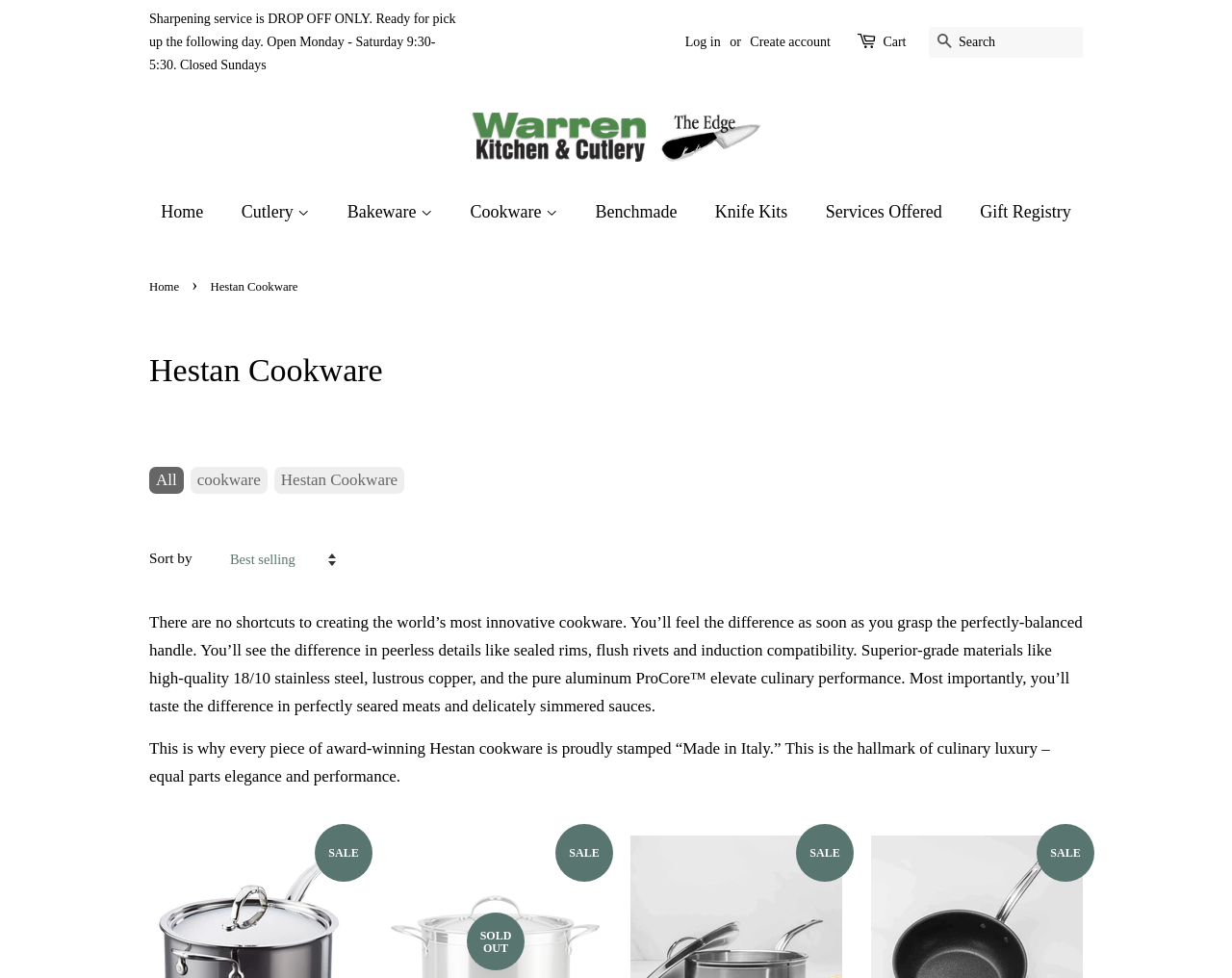Please locate the clickable area by providing the bounding box coordinates to follow this instruction: "Go to the ABOUT page".

None